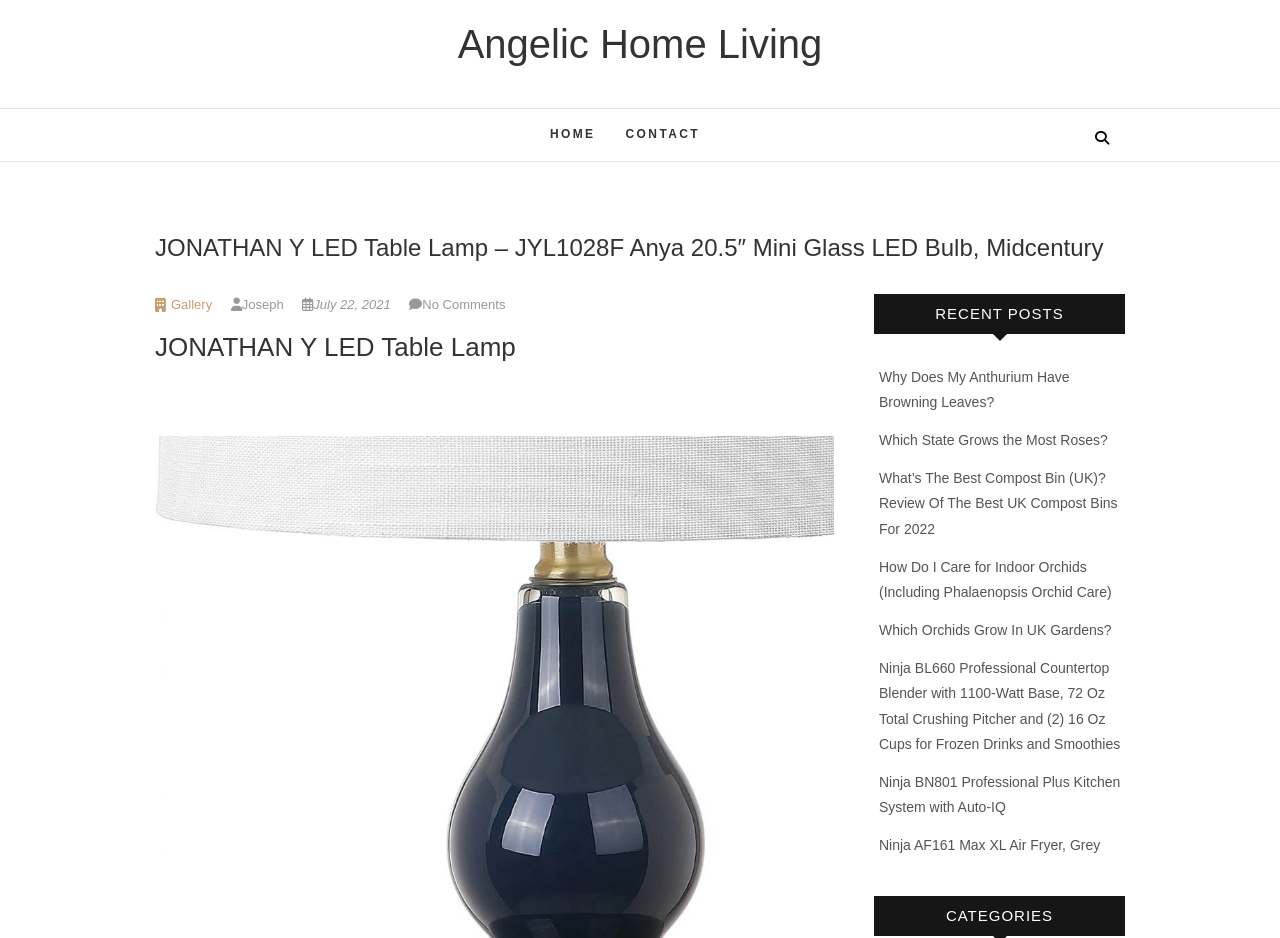Using the provided description Angelic Home Living, find the bounding box coordinates for the UI element. Provide the coordinates in (top-left x, top-left y, bottom-right x, bottom-right y) format, ensuring all values are between 0 and 1.

[0.348, 0.021, 0.652, 0.072]